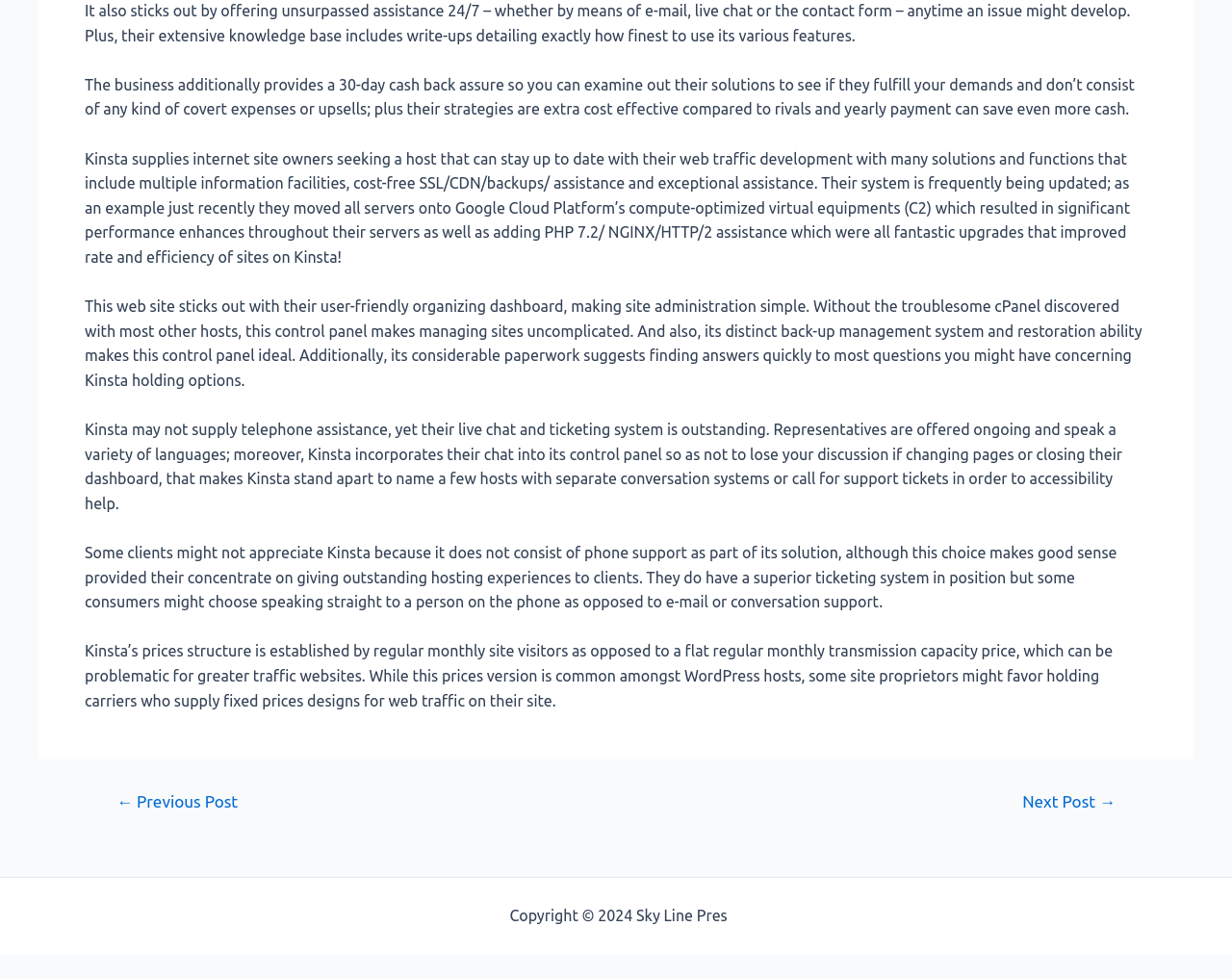What is the name of the company that owns this website?
Using the information from the image, give a concise answer in one word or a short phrase.

Sky Line Pres